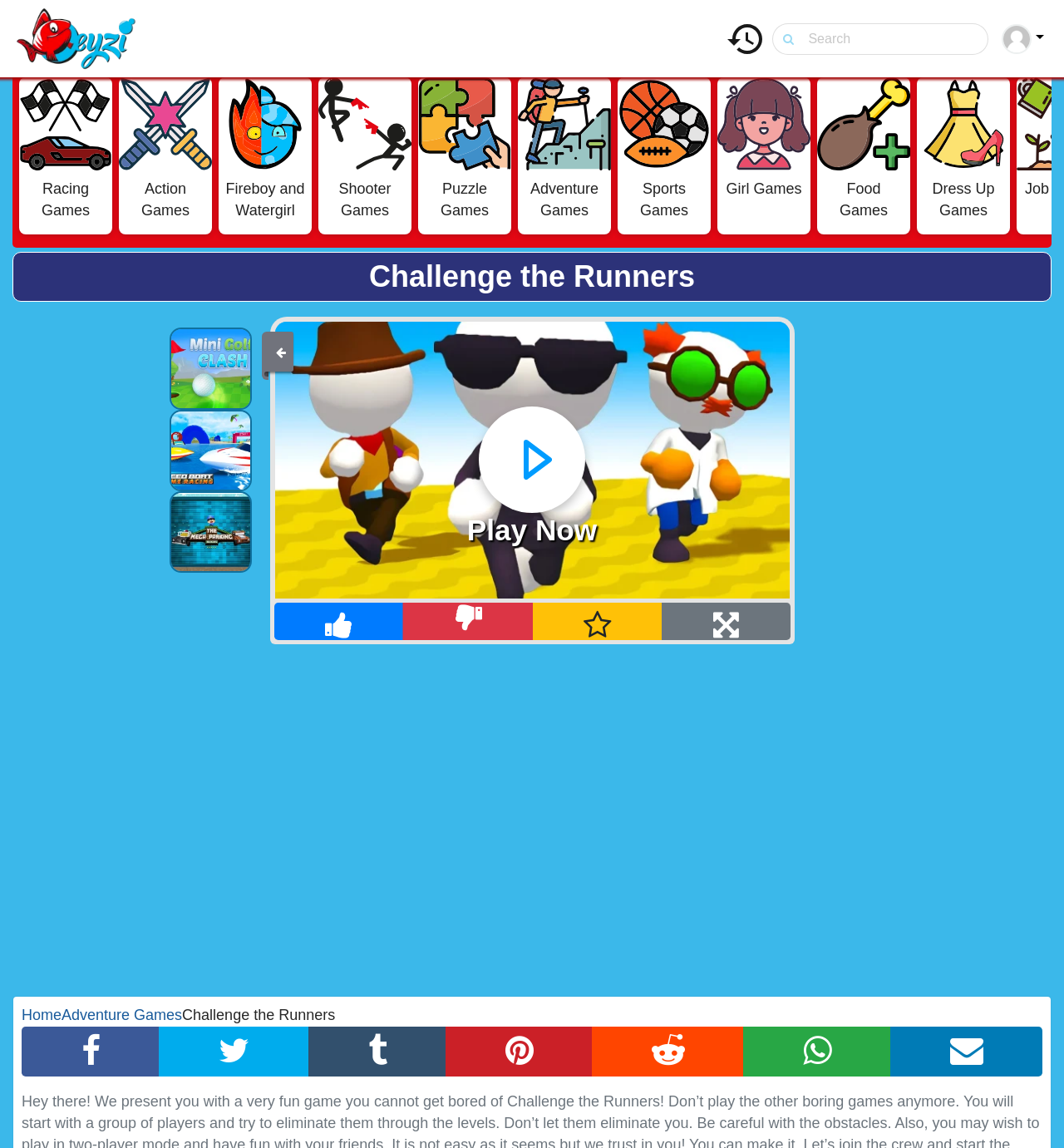Indicate the bounding box coordinates of the clickable region to achieve the following instruction: "Play Mini Golf Clash game."

[0.16, 0.286, 0.236, 0.357]